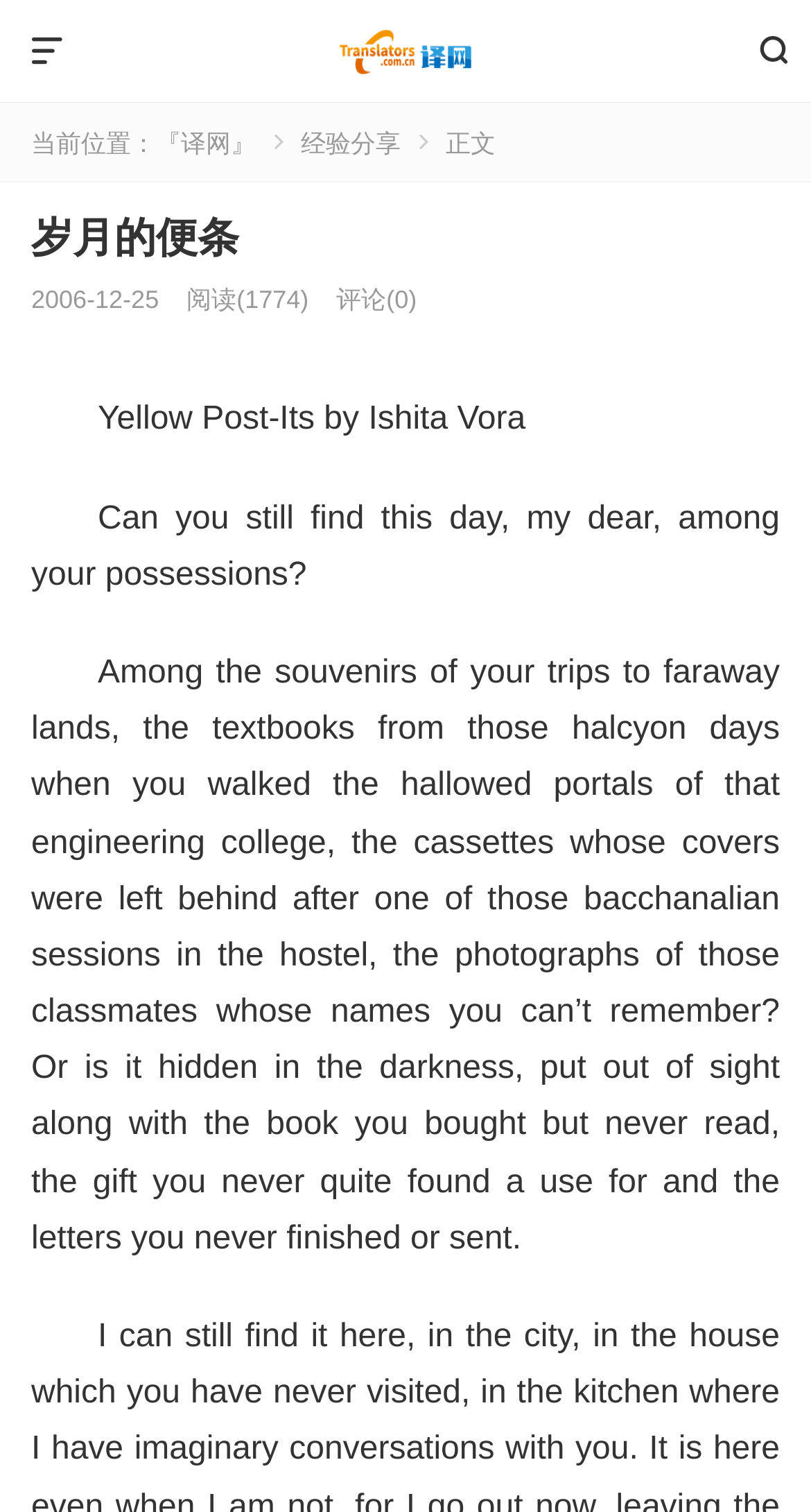How many people have read the post?
Answer the question with a detailed and thorough explanation.

The number of people who have read the post is mentioned as '阅读(1774)' below the heading '岁月的便条'.